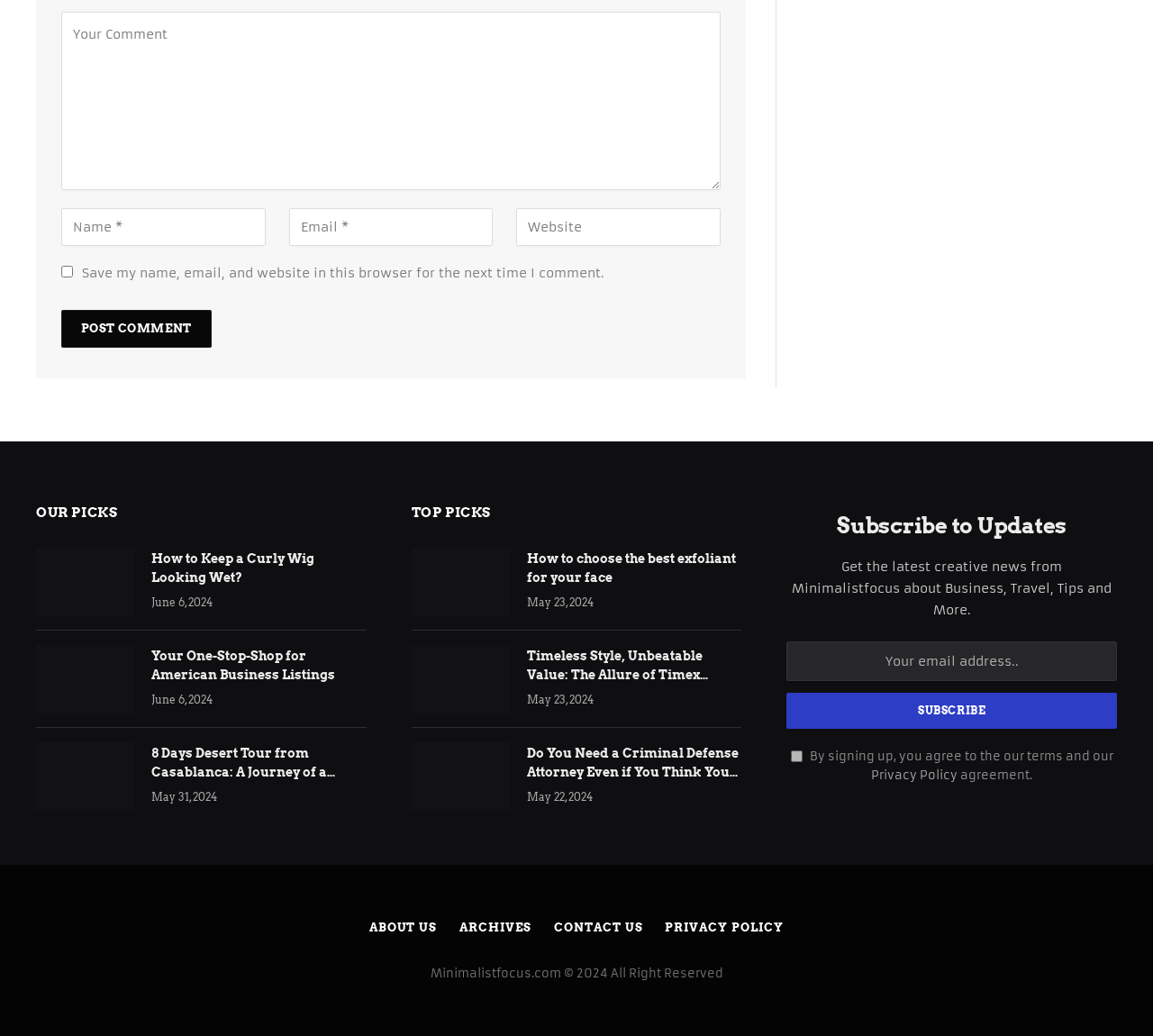Please determine the bounding box coordinates of the area that needs to be clicked to complete this task: 'Enter your comment'. The coordinates must be four float numbers between 0 and 1, formatted as [left, top, right, bottom].

[0.053, 0.012, 0.625, 0.184]